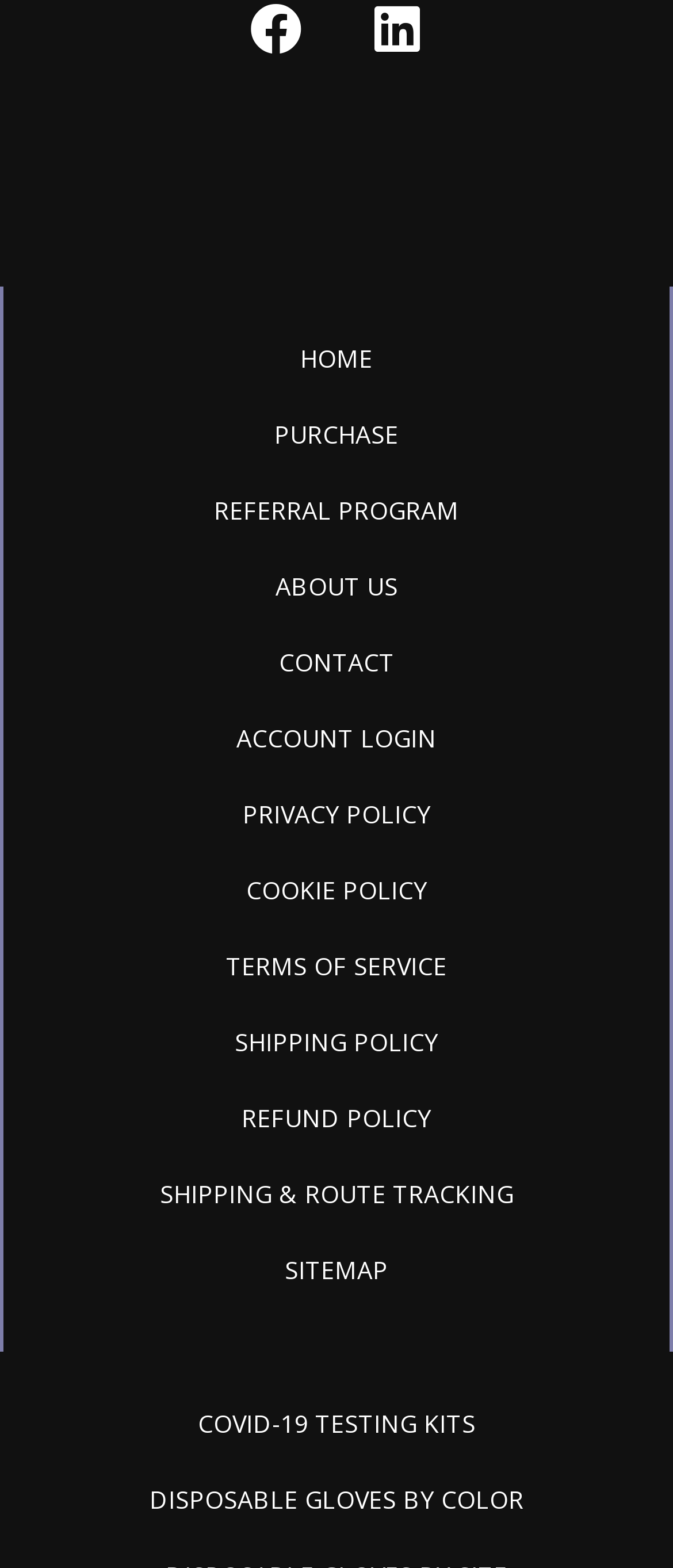What is the last link in the main navigation menu?
Provide a well-explained and detailed answer to the question.

By analyzing the bounding box coordinates, I found that the link with the largest y1 value in the main navigation menu is 'TERMS OF SERVICE' which is located at [0.069, 0.598, 0.931, 0.636]. This indicates that it is the last link in the main navigation menu.